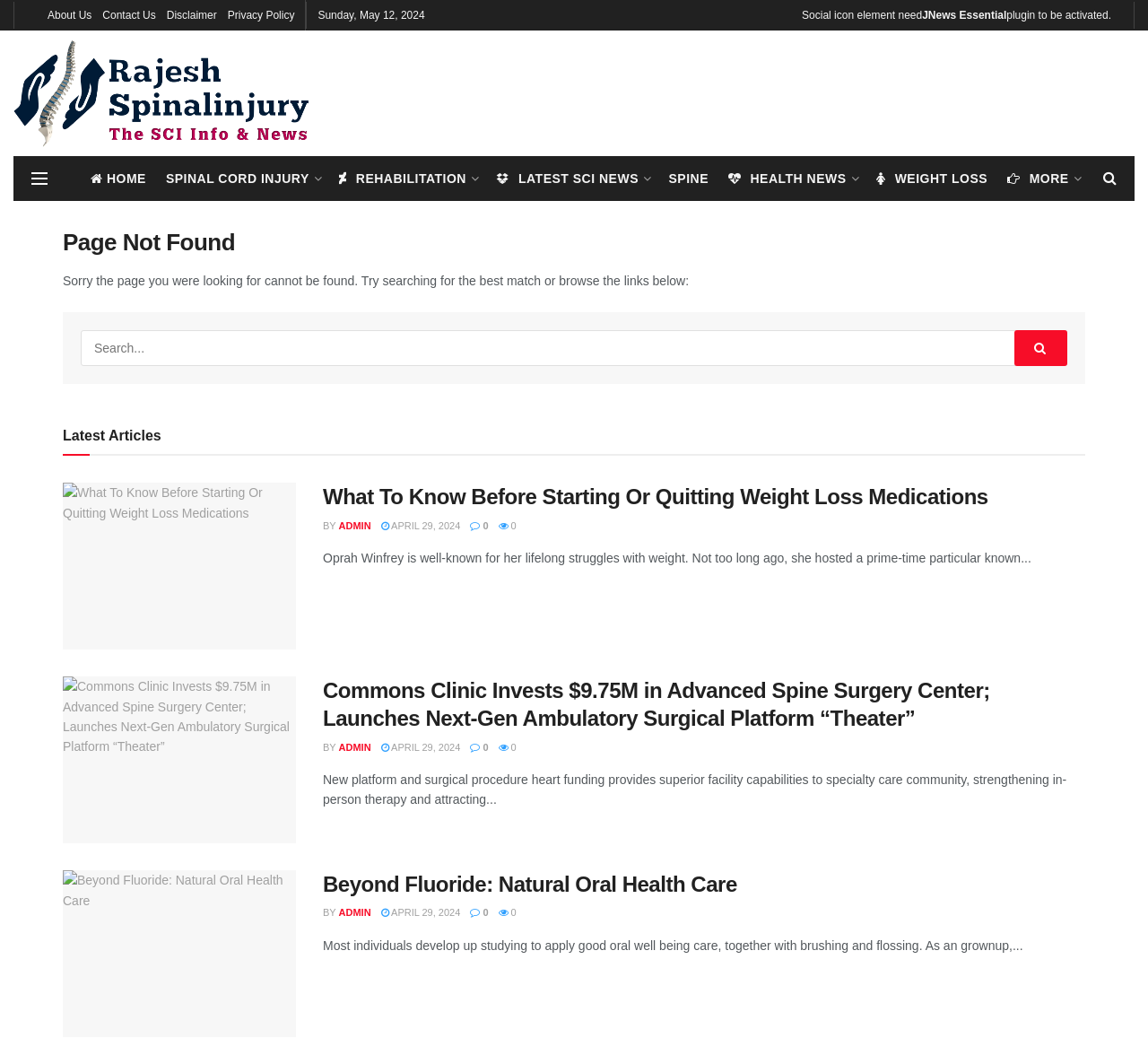From the webpage screenshot, predict the bounding box of the UI element that matches this description: "Home".

[0.079, 0.156, 0.127, 0.18]